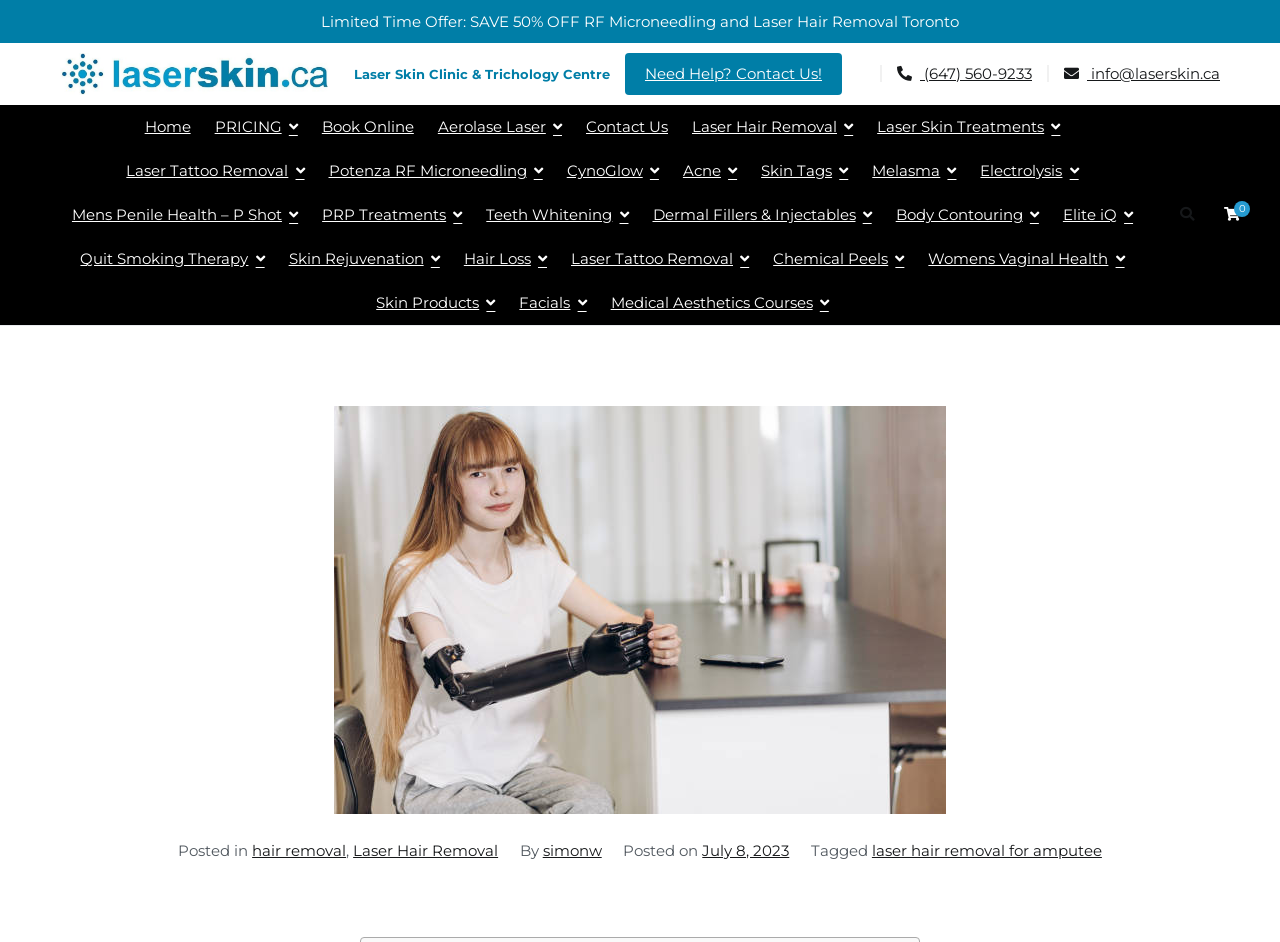Please specify the bounding box coordinates of the element that should be clicked to execute the given instruction: 'Book an appointment online by clicking the 'Book Online' link'. Ensure the coordinates are four float numbers between 0 and 1, expressed as [left, top, right, bottom].

[0.251, 0.12, 0.323, 0.15]